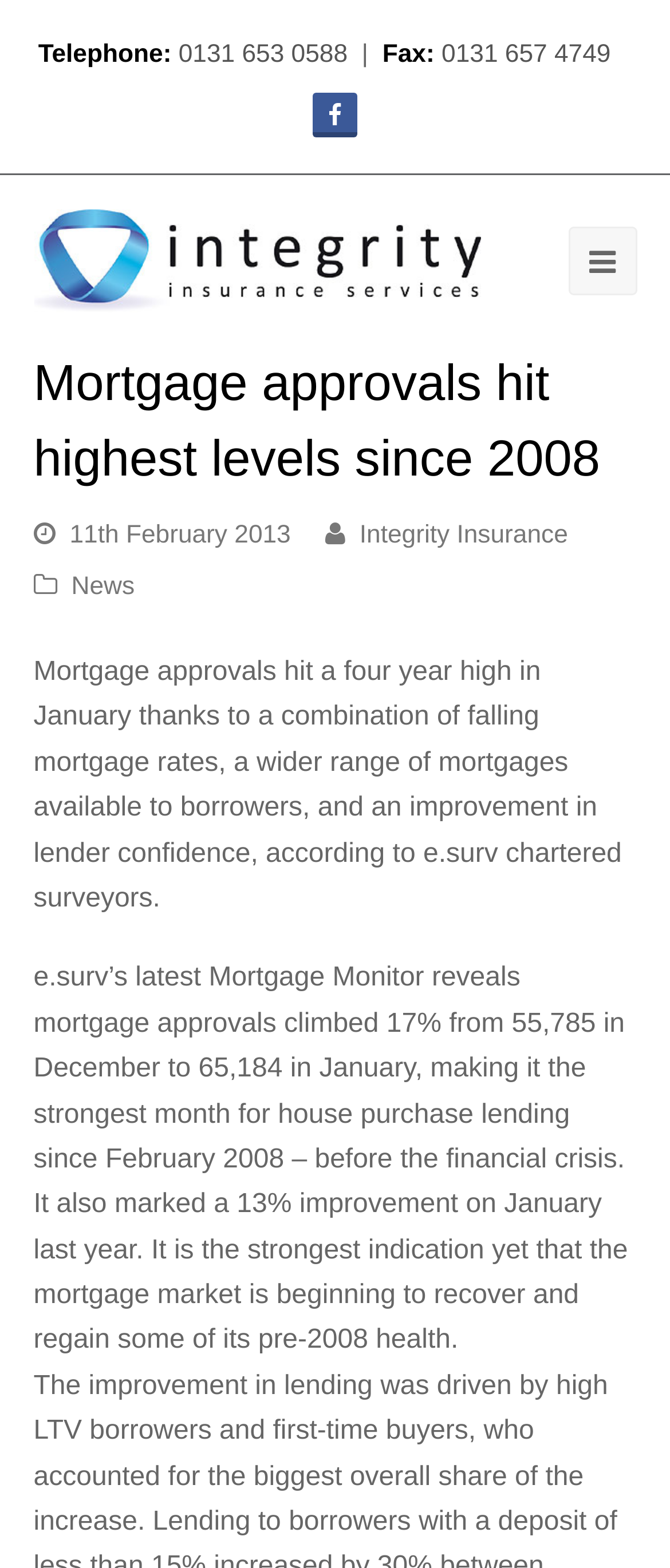Refer to the image and provide a thorough answer to this question:
What is the date of the news article?

I found the date by looking at the section below the main heading, where it says '11th February 2013' next to a clock icon.